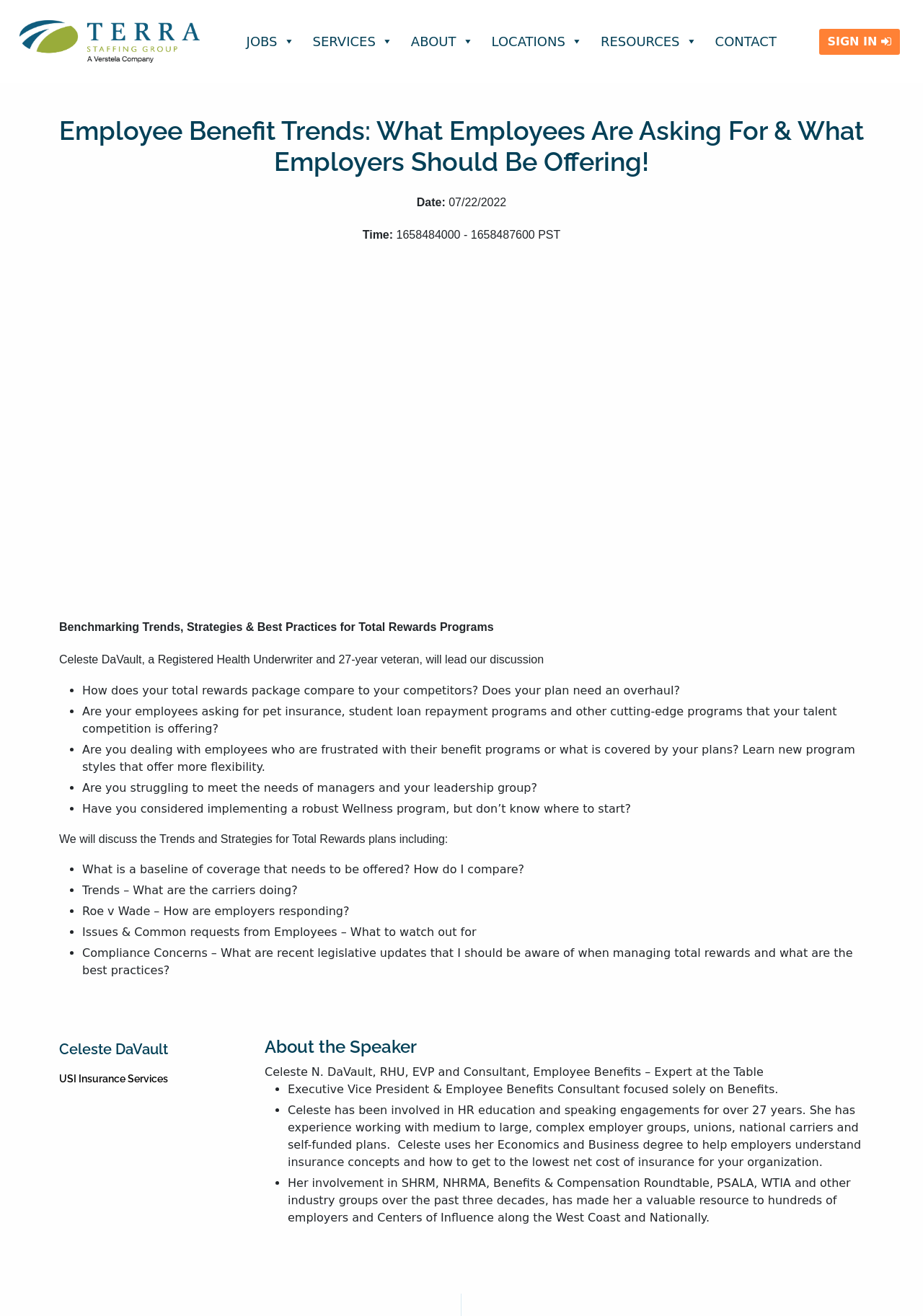Determine the bounding box coordinates for the region that must be clicked to execute the following instruction: "Click on the 'JOBS' link".

[0.259, 0.008, 0.327, 0.055]